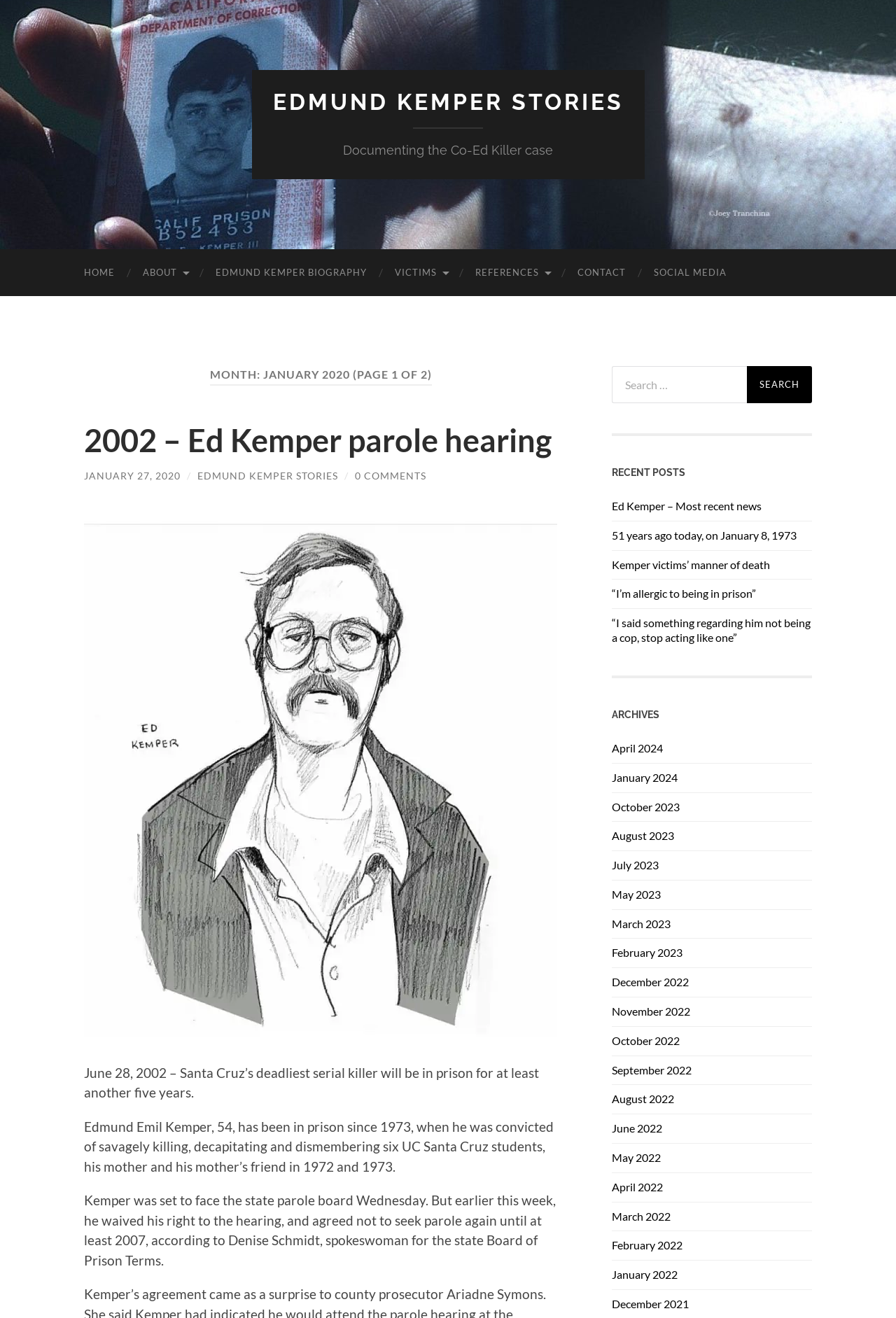What is the primary heading on this webpage?

MONTH: JANUARY 2020 (PAGE 1 OF 2)